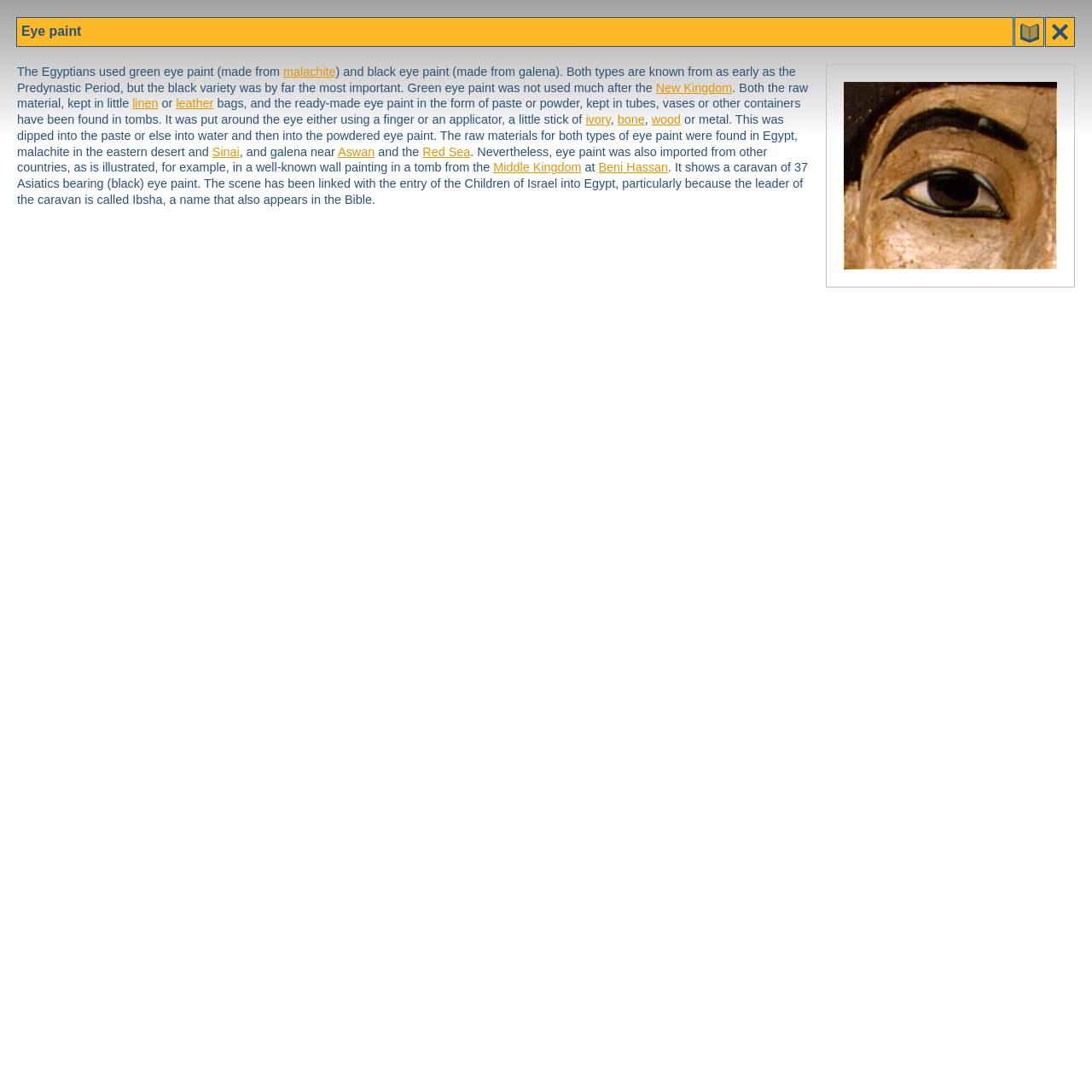Pinpoint the bounding box coordinates for the area that should be clicked to perform the following instruction: "read more about malachite".

[0.259, 0.059, 0.307, 0.072]